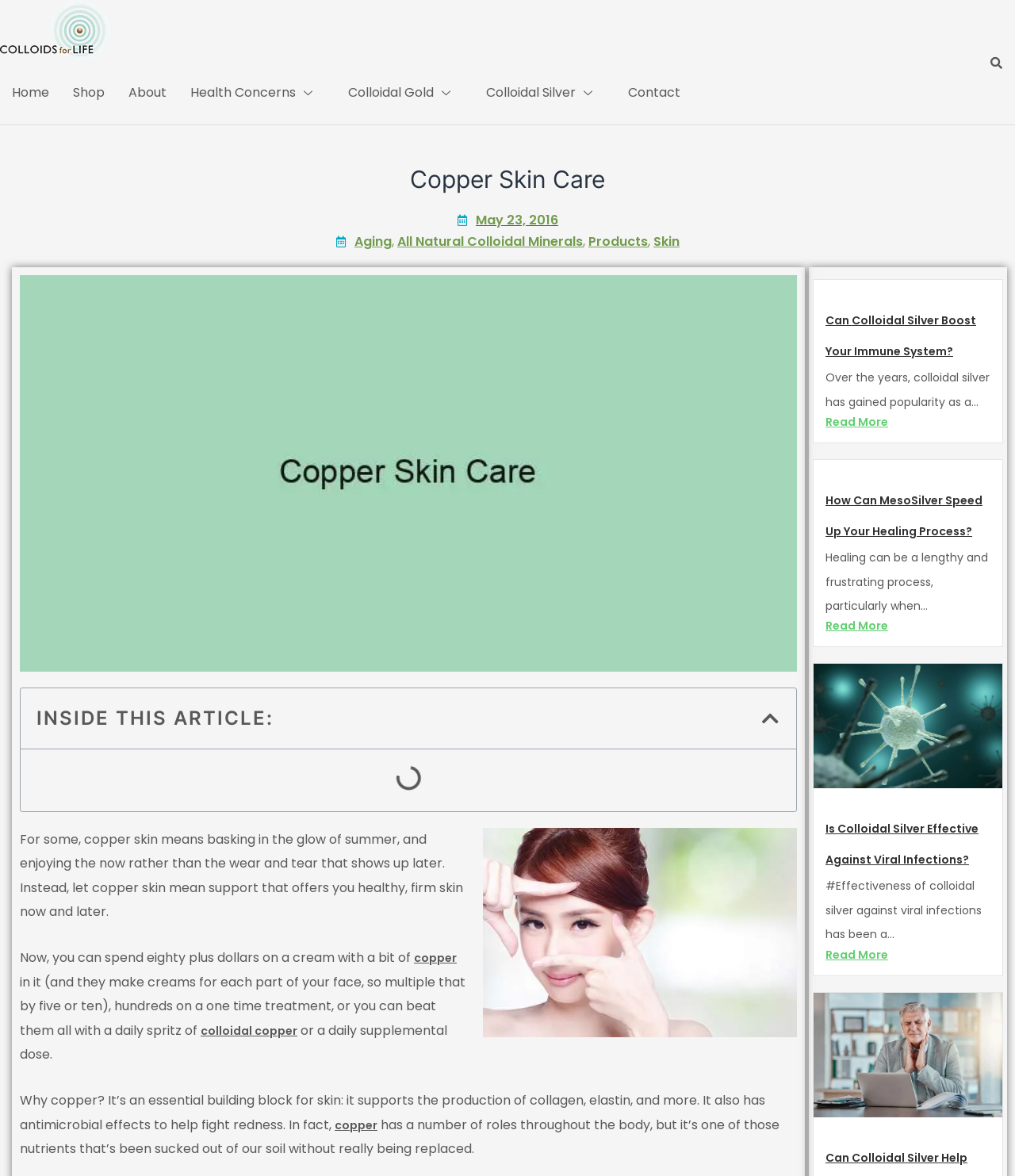What is the principal heading displayed on the webpage?

Copper Skin Care